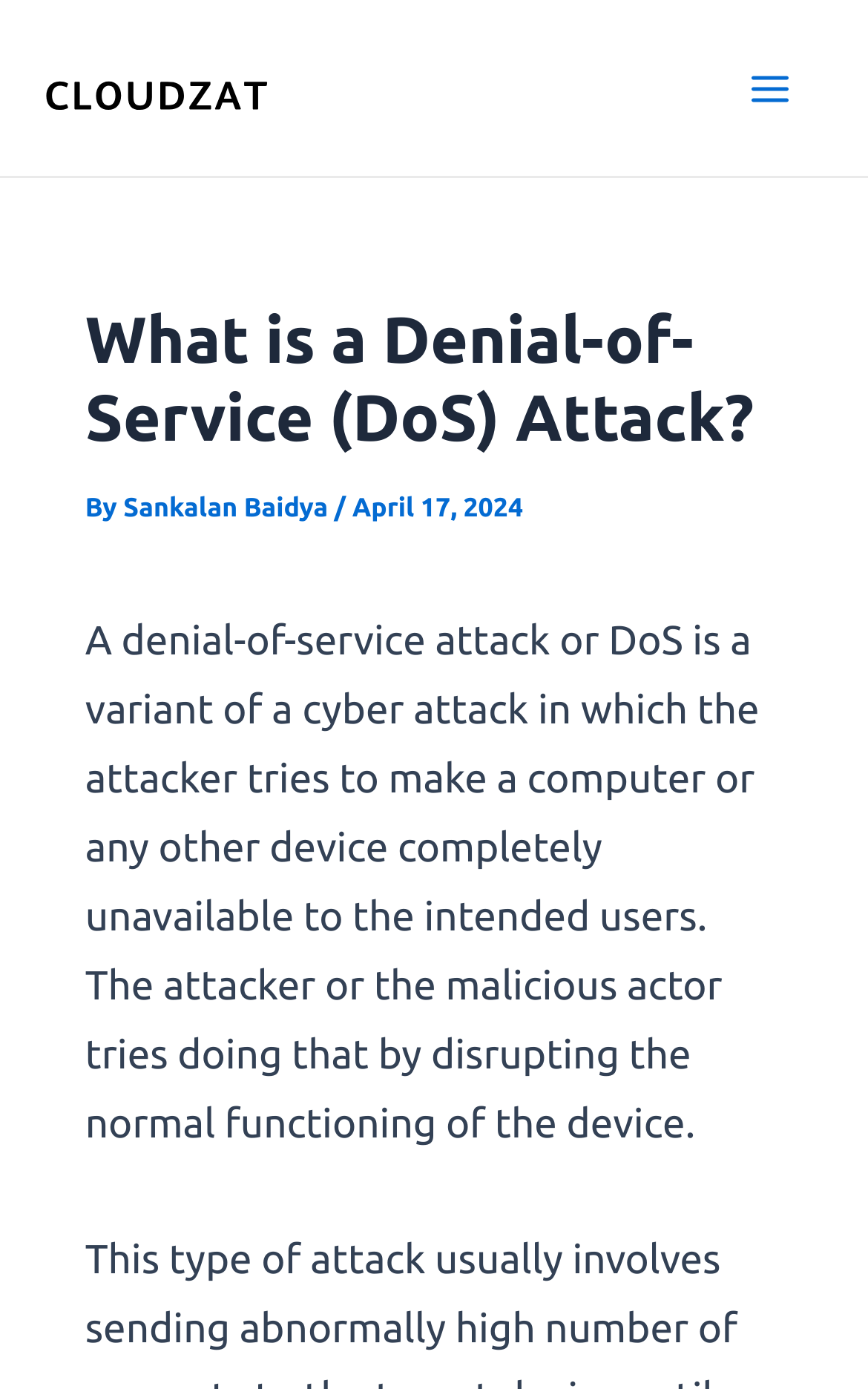Bounding box coordinates should be provided in the format (top-left x, top-left y, bottom-right x, bottom-right y) with all values between 0 and 1. Identify the bounding box for this UI element: alt="logo"

[0.051, 0.045, 0.729, 0.077]